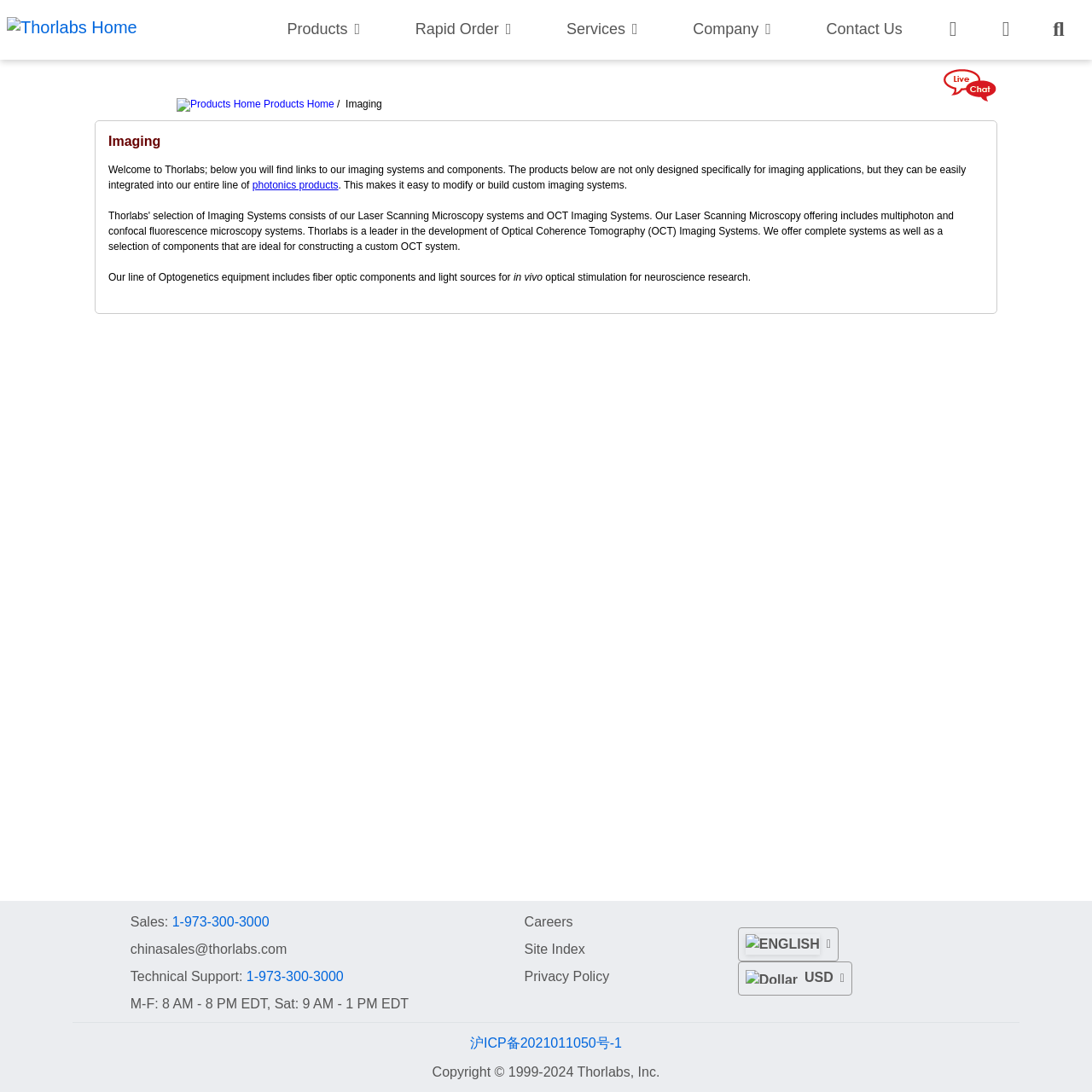Please provide the bounding box coordinates in the format (top-left x, top-left y, bottom-right x, bottom-right y). Remember, all values are floating point numbers between 0 and 1. What is the bounding box coordinate of the region described as: Products Home

[0.162, 0.09, 0.306, 0.101]